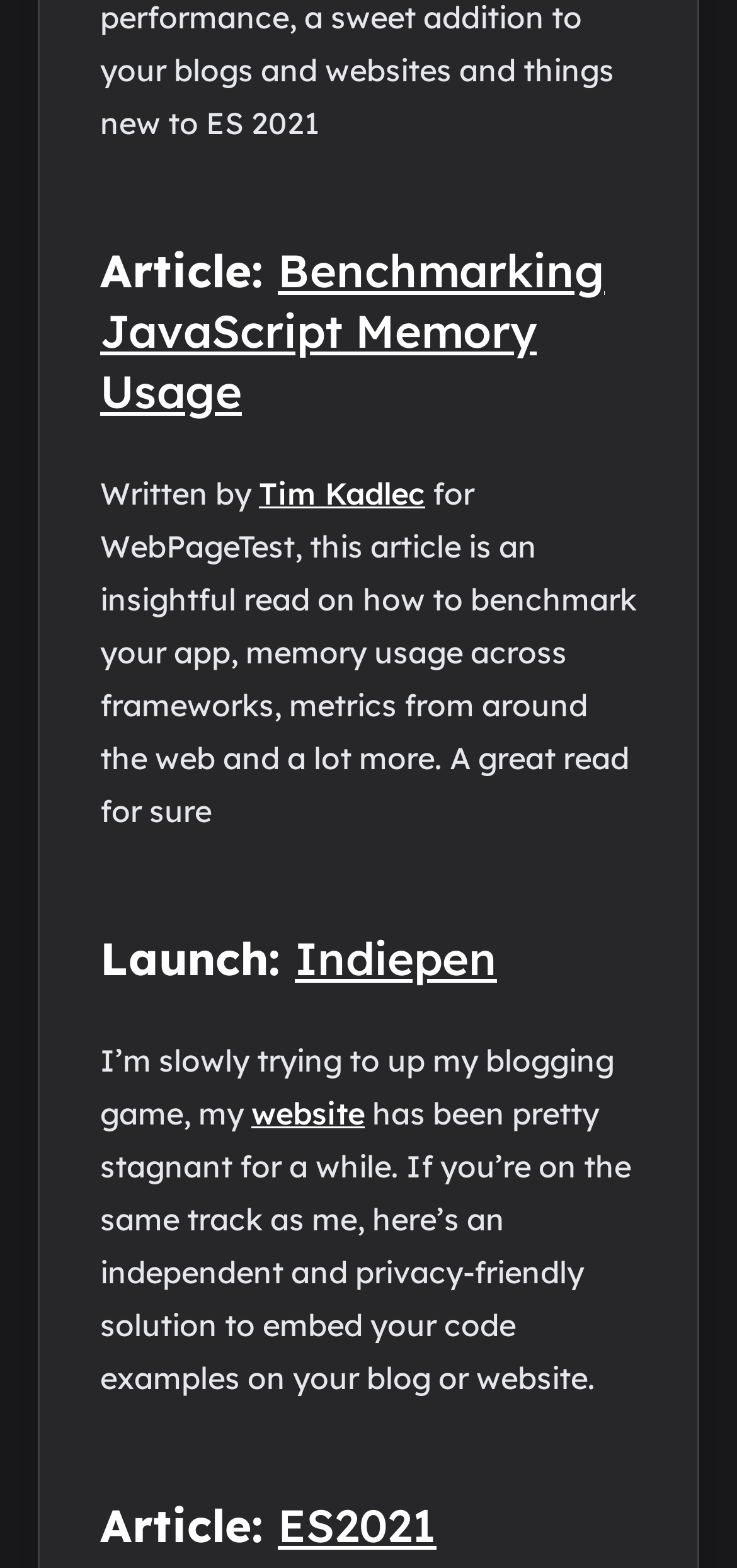Calculate the bounding box coordinates of the UI element given the description: "website".

[0.341, 0.698, 0.495, 0.722]